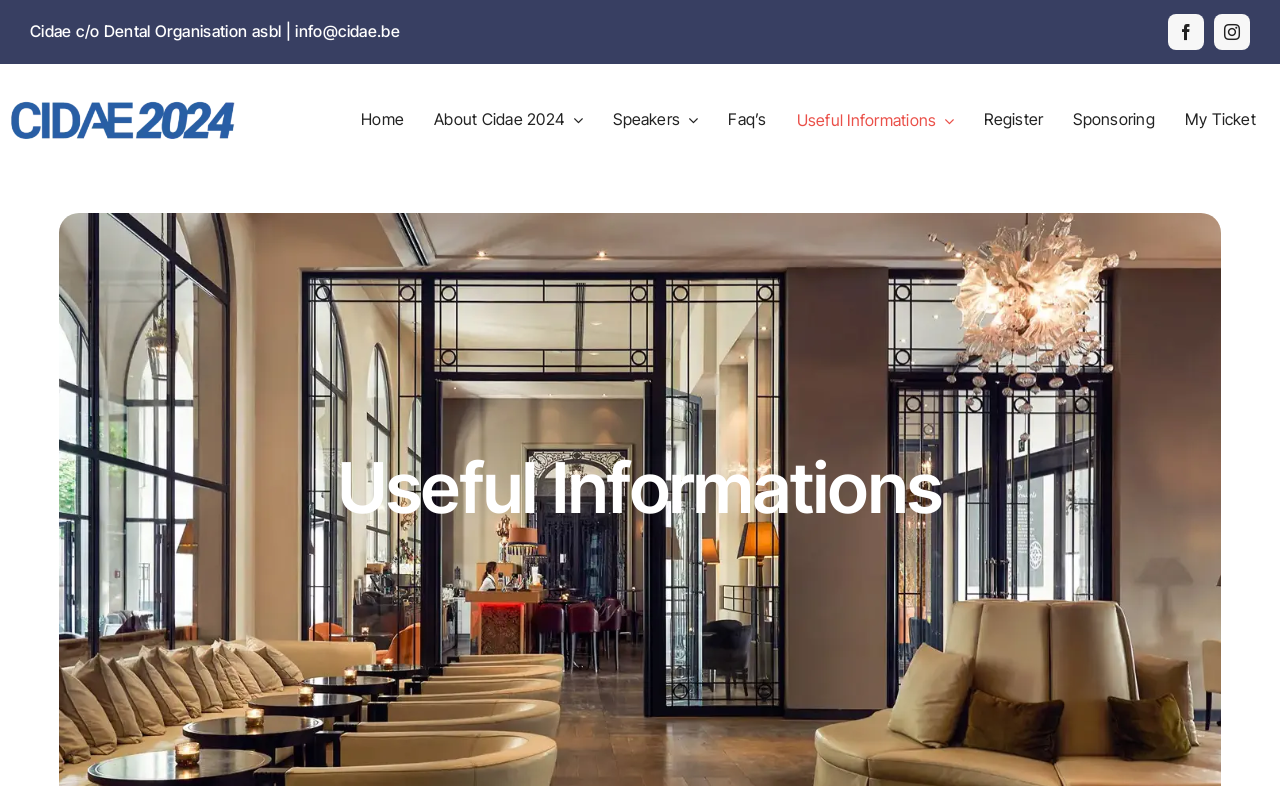Pinpoint the bounding box coordinates of the clickable element needed to complete the instruction: "visit the home page". The coordinates should be provided as four float numbers between 0 and 1: [left, top, right, bottom].

None